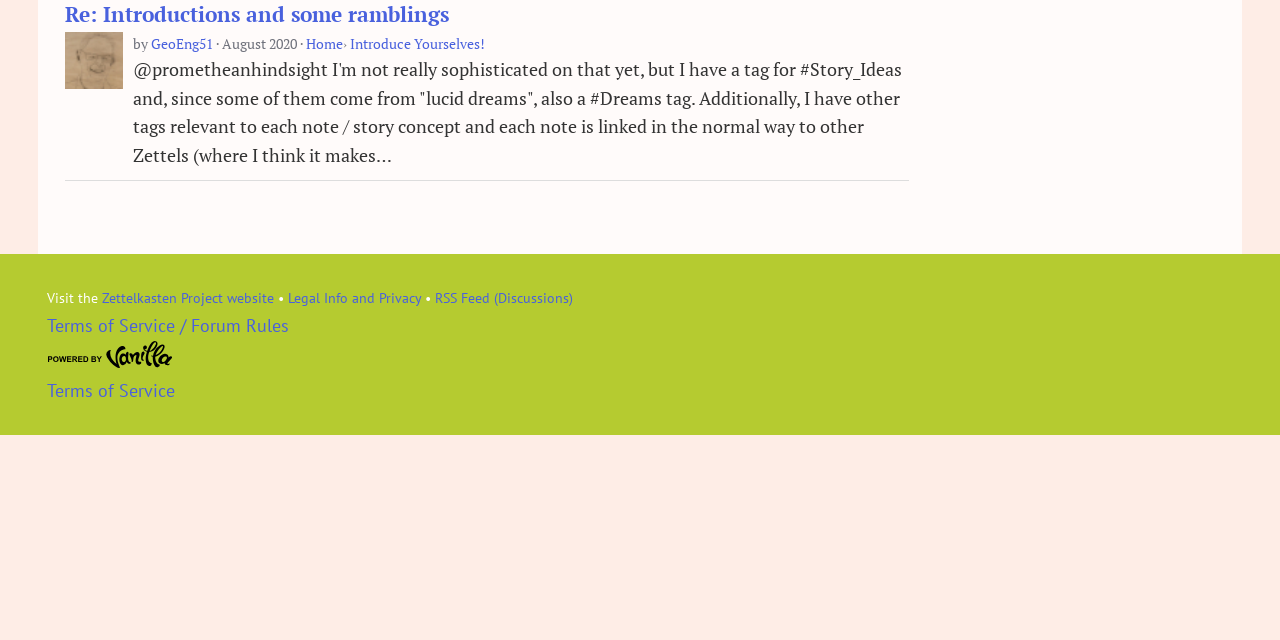Bounding box coordinates should be provided in the format (top-left x, top-left y, bottom-right x, bottom-right y) with all values between 0 and 1. Identify the bounding box for this UI element: Forum Software Powered by Vanilla

[0.037, 0.532, 0.135, 0.576]